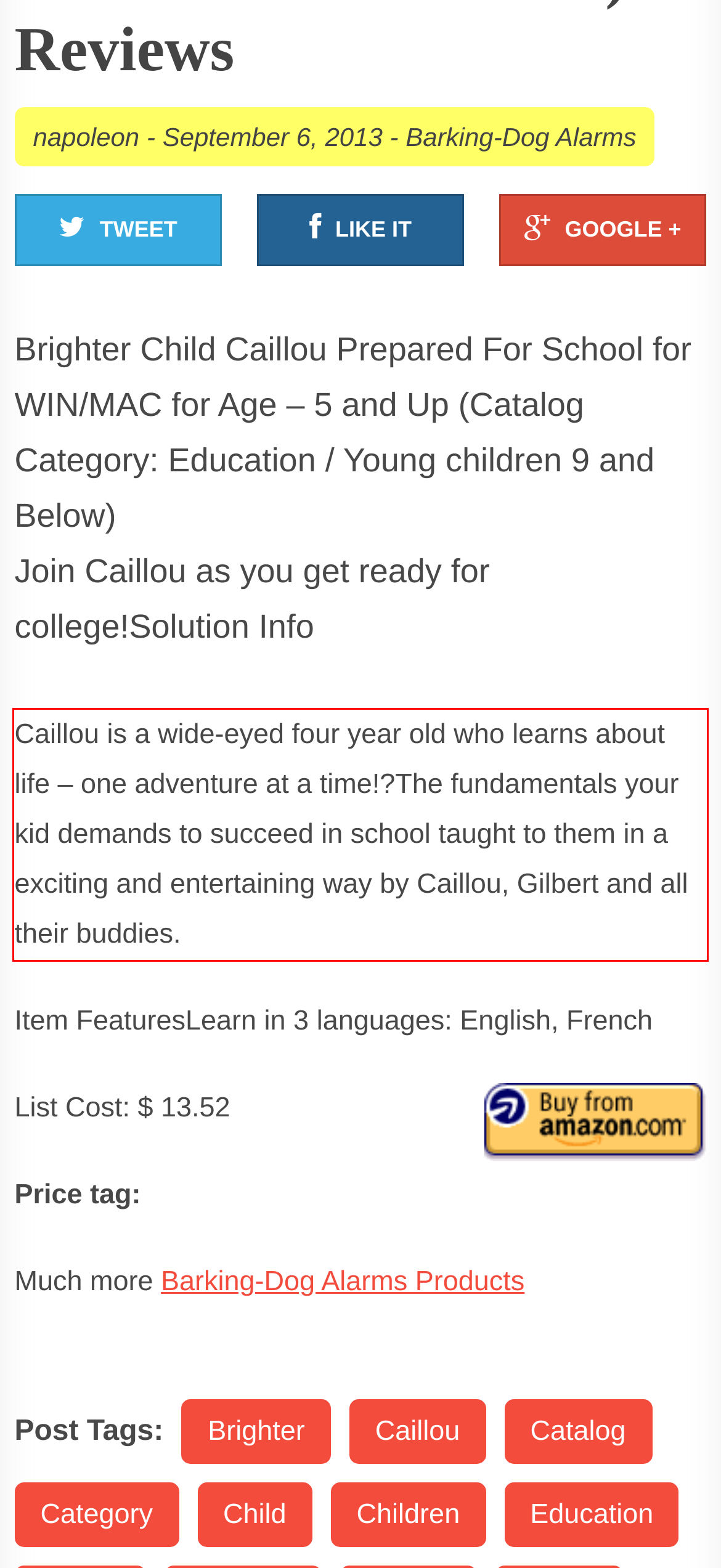You are given a screenshot of a webpage with a UI element highlighted by a red bounding box. Please perform OCR on the text content within this red bounding box.

Caillou is a wide-eyed four year old who learns about life – one adventure at a time!?The fundamentals your kid demands to succeed in school taught to them in a exciting and entertaining way by Caillou, Gilbert and all their buddies.